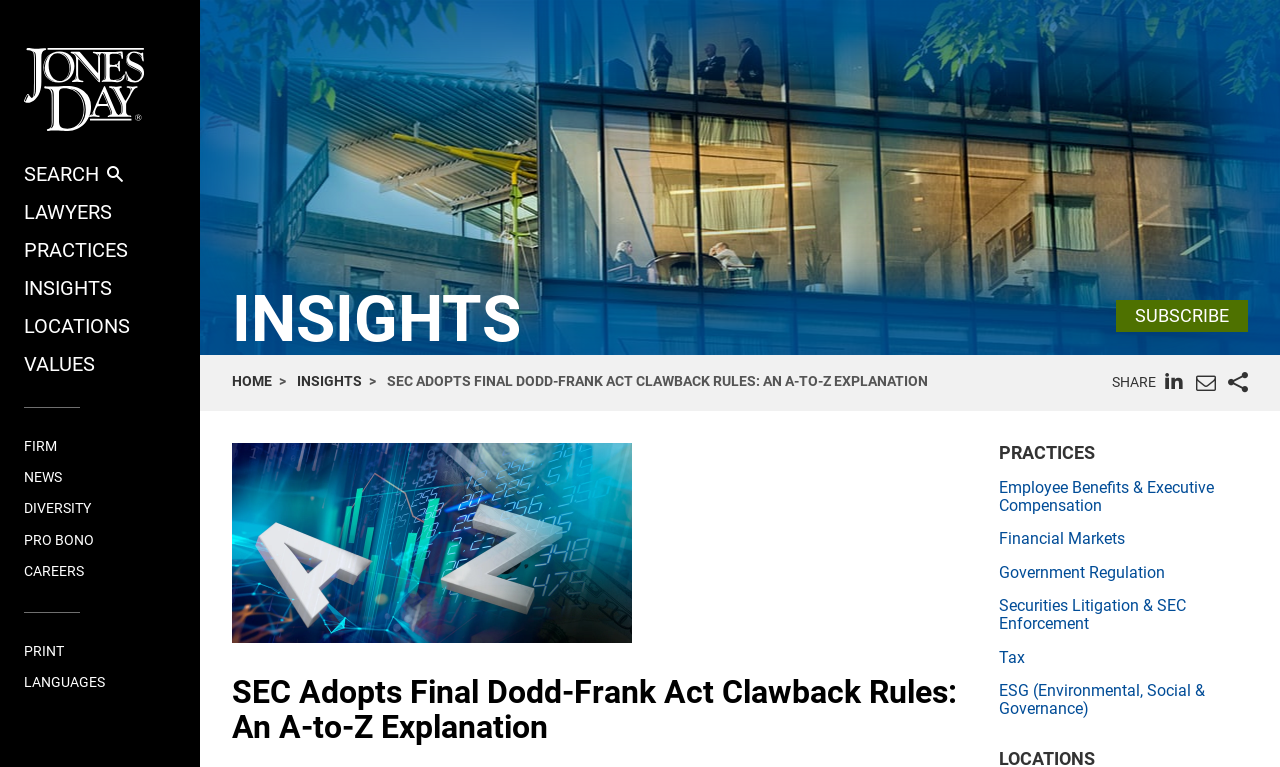Locate the bounding box coordinates of the element that should be clicked to execute the following instruction: "Read the White Paper on SEC's Final Dodd-Frank Act Clawback Rules".

[0.302, 0.486, 0.725, 0.507]